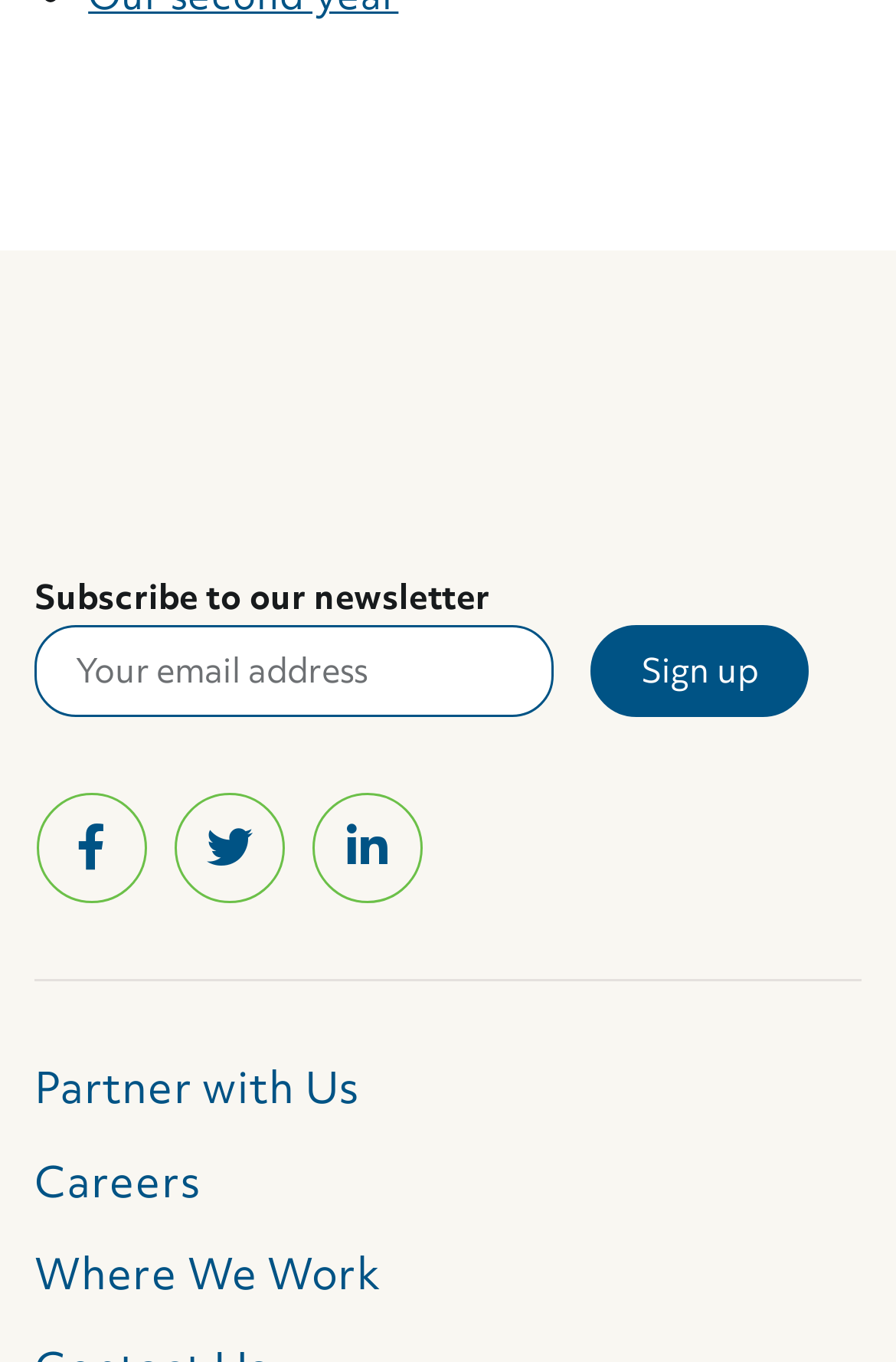Kindly determine the bounding box coordinates for the clickable area to achieve the given instruction: "Sign up for the newsletter".

[0.659, 0.459, 0.902, 0.526]